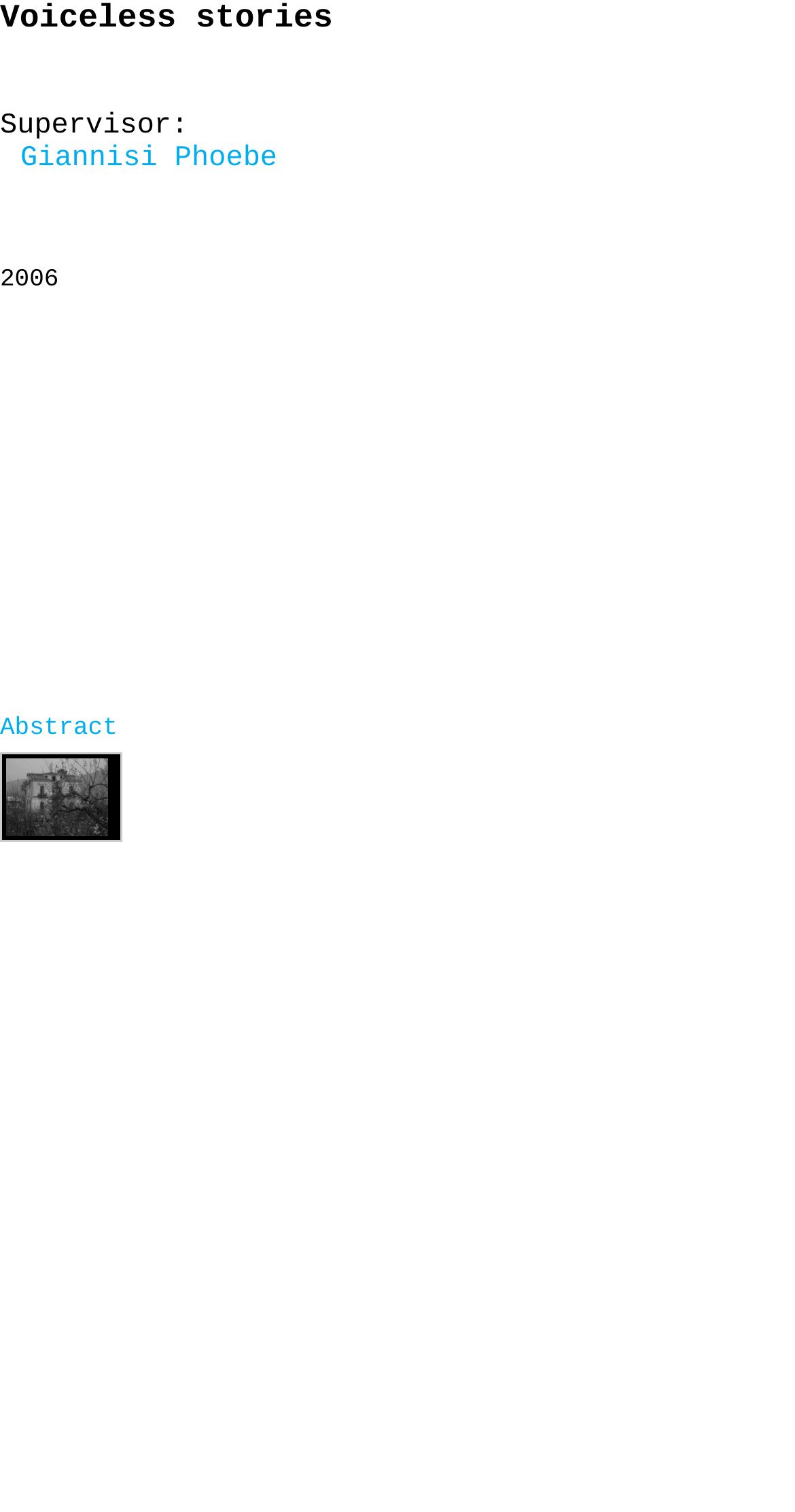Describe every aspect of the webpage in a detailed manner.

The webpage is titled "UGCourseProject" and appears to be a project description page. At the top, there is a heading that reads "Voiceless stories". Below this heading, there is a label "Supervisor:" followed by a link to "Giannisi Phoebe", indicating the supervisor of the project. To the right of the supervisor's name, there is a small text "2006", which might be the year the project was completed or submitted.

Further down the page, there is a section labeled "Abstract". Below this label, there is a link with an accompanying image, which might be a thumbnail or an icon. The image is positioned slightly to the right of the link. The abstract section likely contains a brief summary of the project, but the exact content is not provided. Overall, the page appears to be a simple project description page with minimal content.